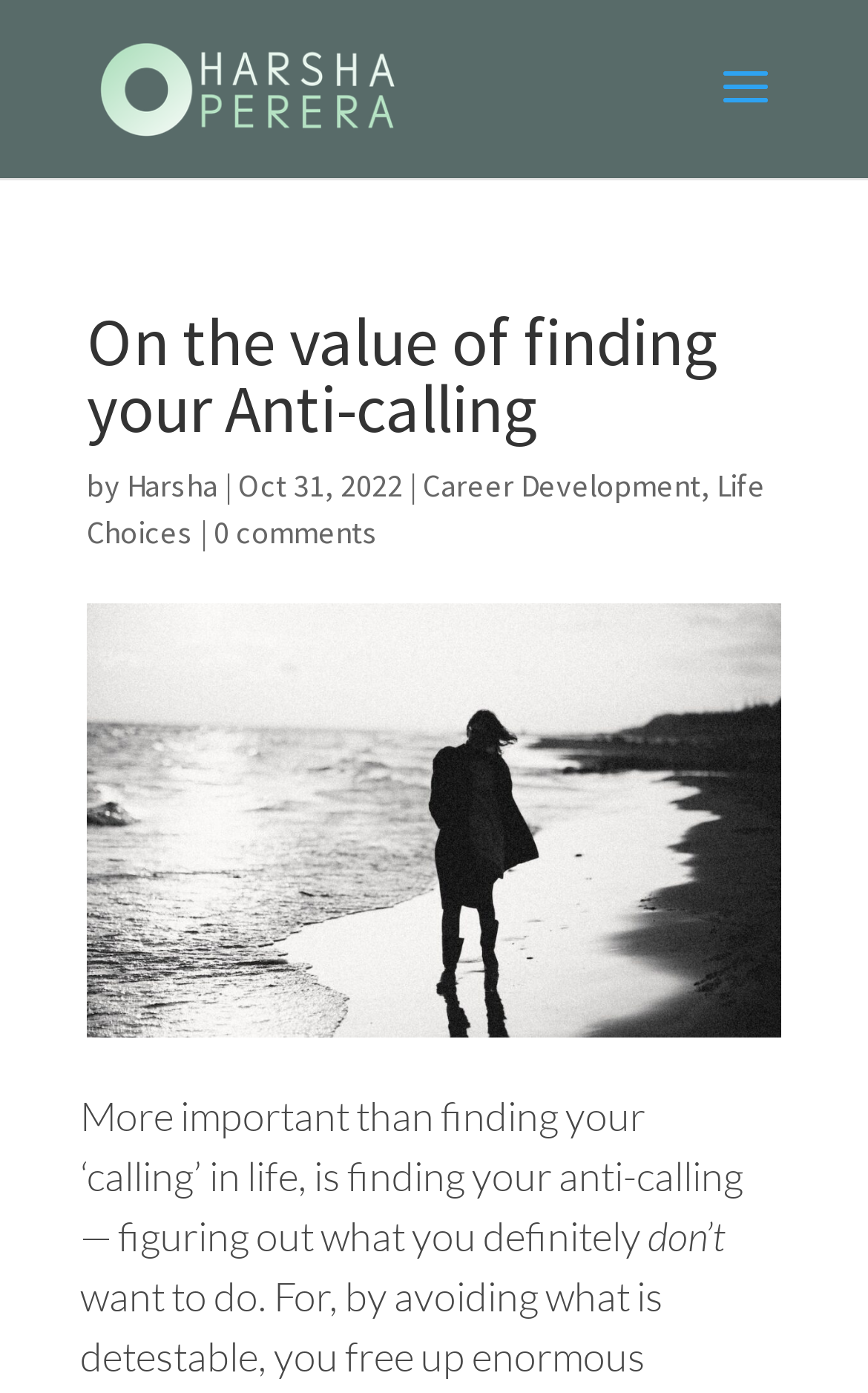Given the element description "alt="Executive and Life Coaching London"" in the screenshot, predict the bounding box coordinates of that UI element.

[0.108, 0.047, 0.465, 0.076]